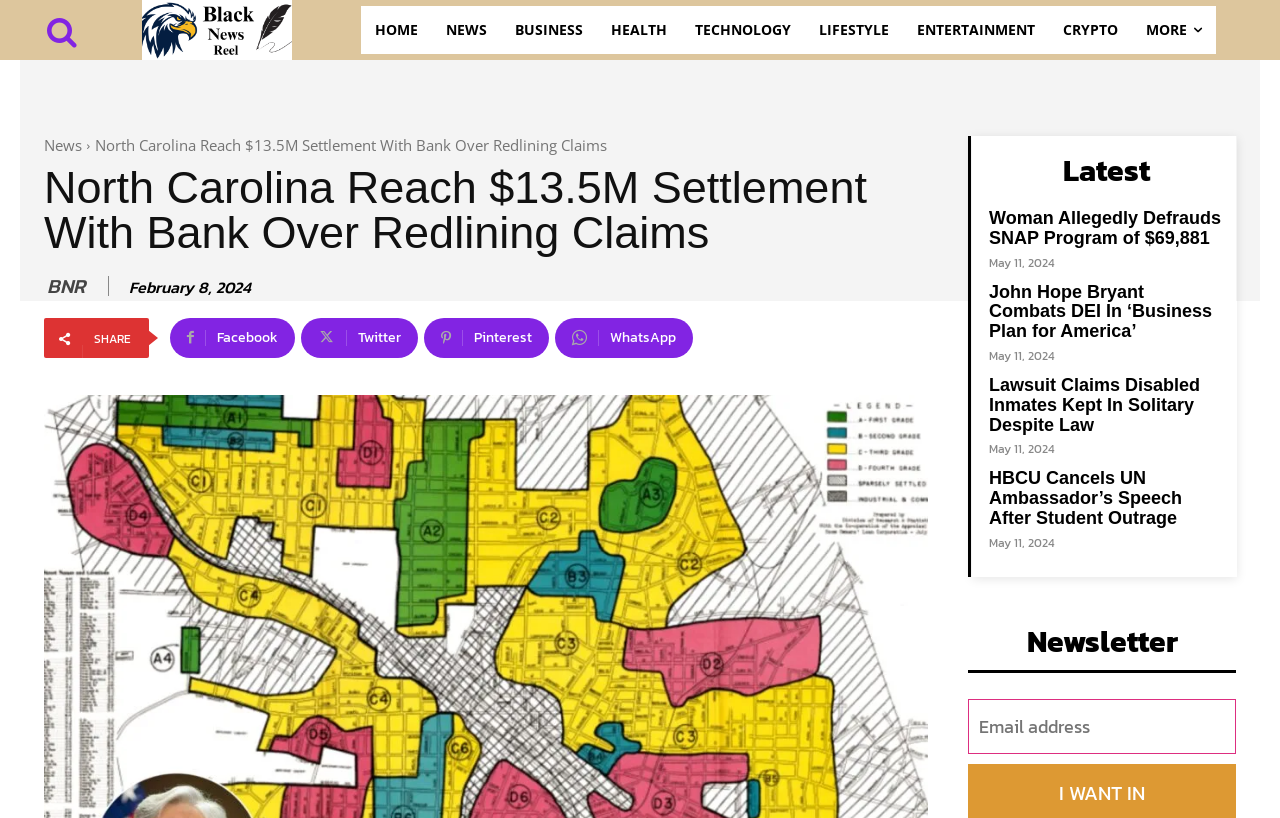Indicate the bounding box coordinates of the element that must be clicked to execute the instruction: "Share on Facebook". The coordinates should be given as four float numbers between 0 and 1, i.e., [left, top, right, bottom].

[0.133, 0.389, 0.23, 0.438]